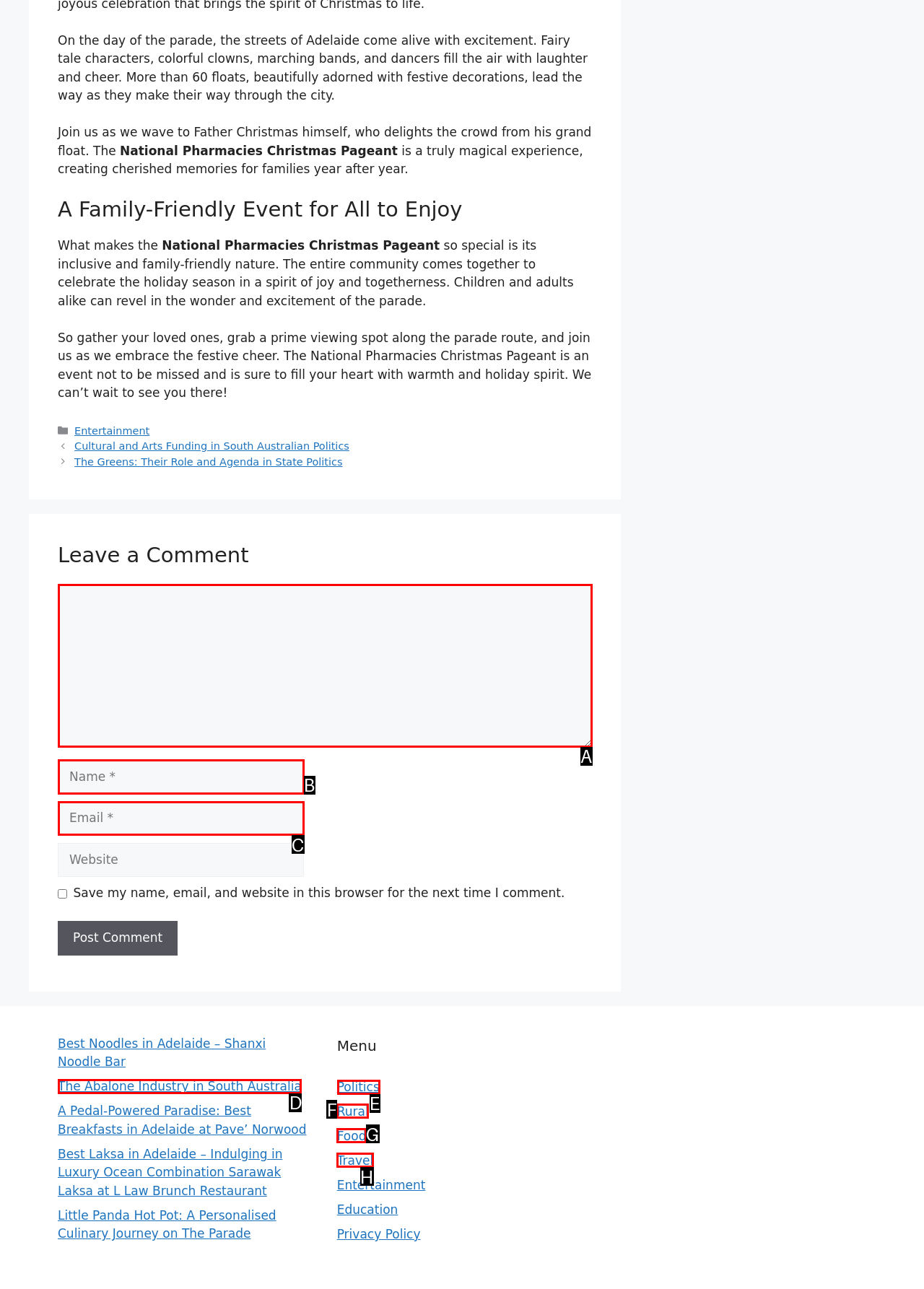Given the task: Click the 'Politics' link in the menu, point out the letter of the appropriate UI element from the marked options in the screenshot.

E